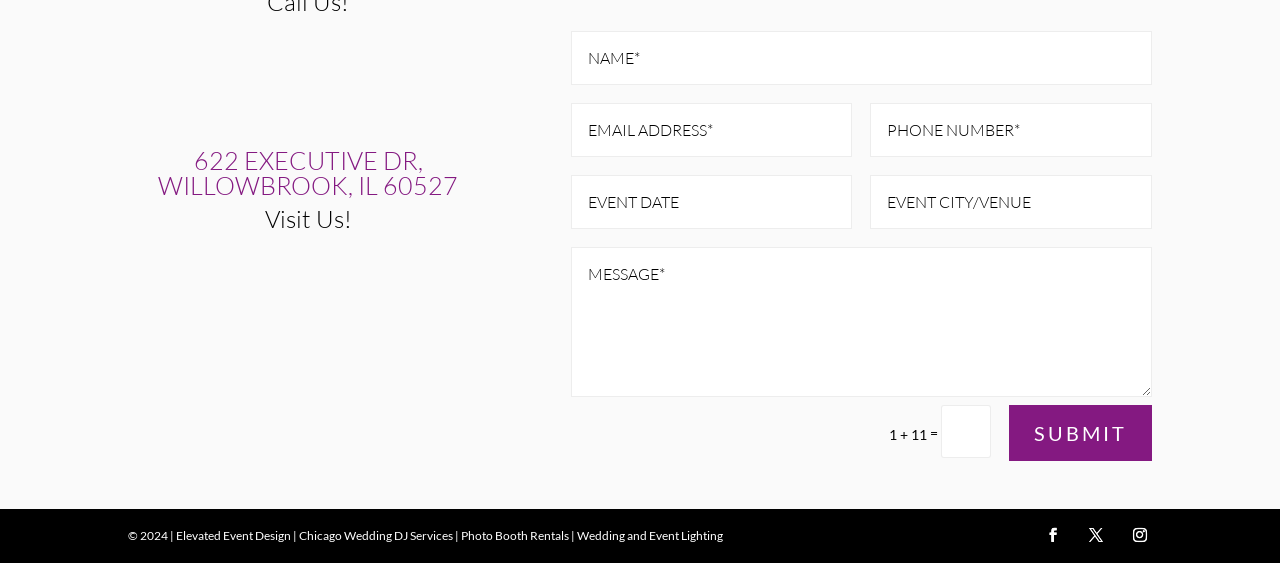Can you pinpoint the bounding box coordinates for the clickable element required for this instruction: "Visit Us!"? The coordinates should be four float numbers between 0 and 1, i.e., [left, top, right, bottom].

[0.207, 0.362, 0.275, 0.415]